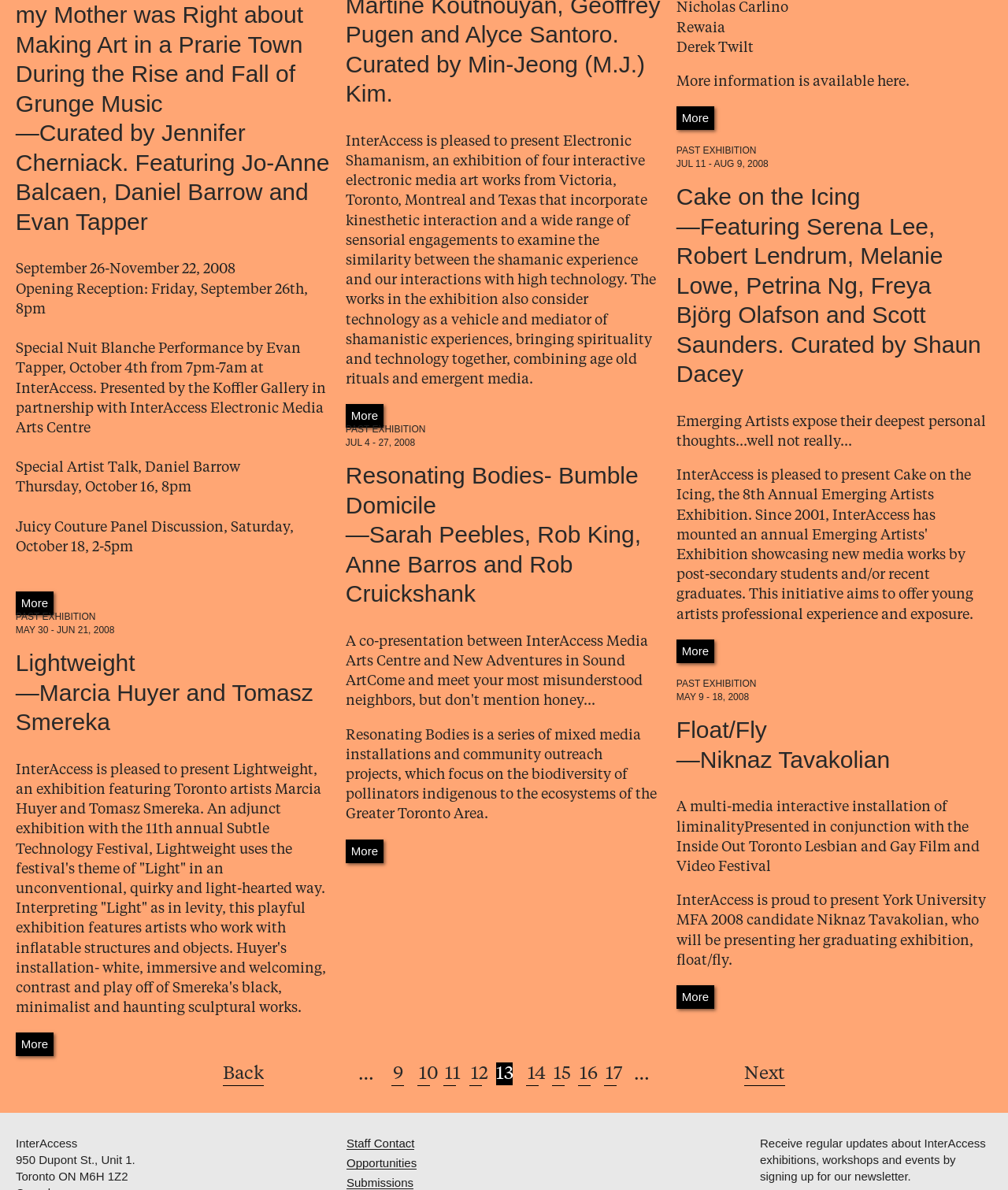How many exhibitions are listed on this page?
Can you provide a detailed and comprehensive answer to the question?

I counted the number of exhibition titles on the page, which are 'Resonating Bodies- Bumble Domicile', 'Lightweight', 'Float/Fly', and an unnamed exhibition. Therefore, there are 4 exhibitions listed on this page.